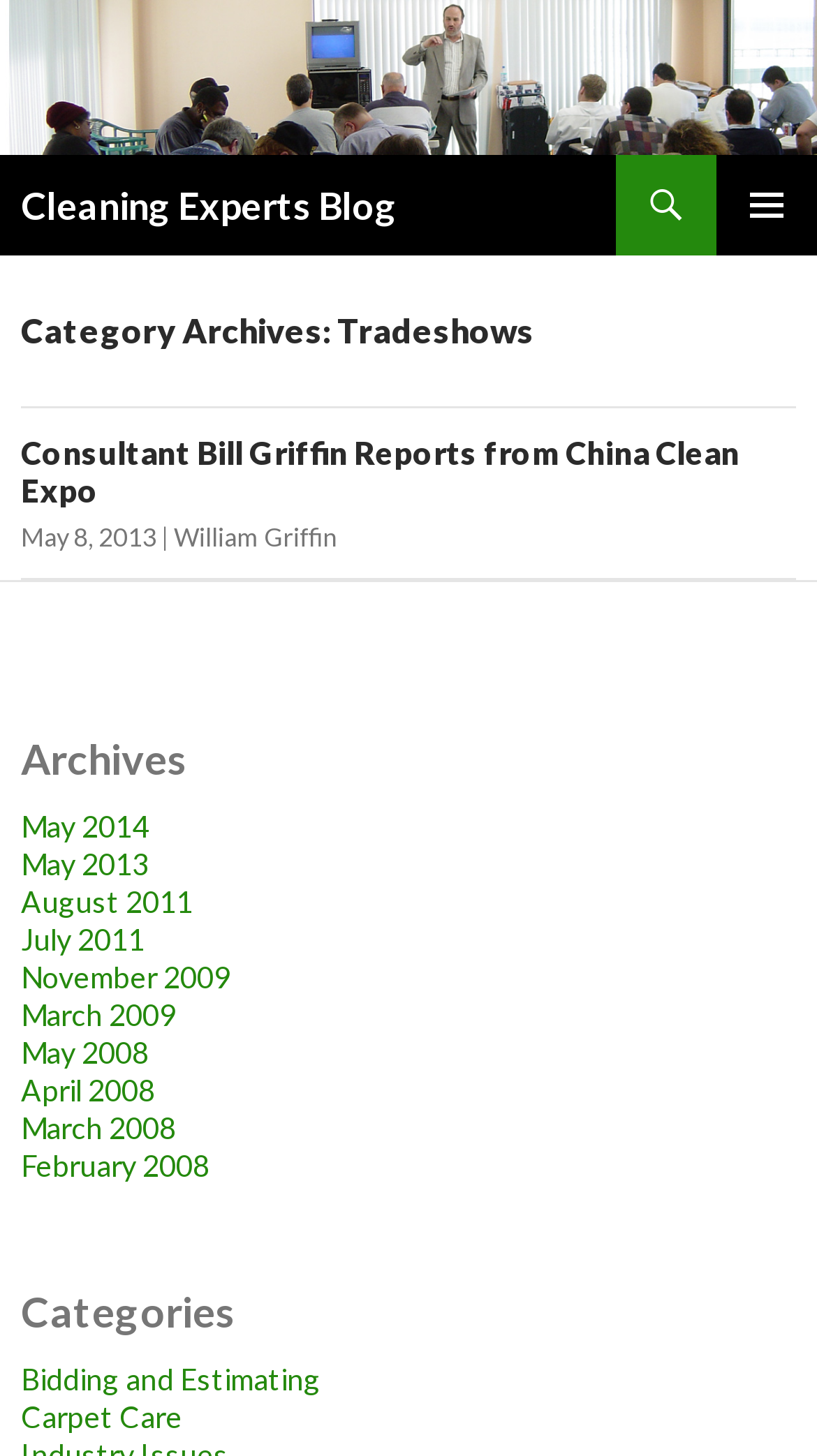Determine the bounding box coordinates of the region that needs to be clicked to achieve the task: "open primary menu".

[0.877, 0.107, 1.0, 0.176]